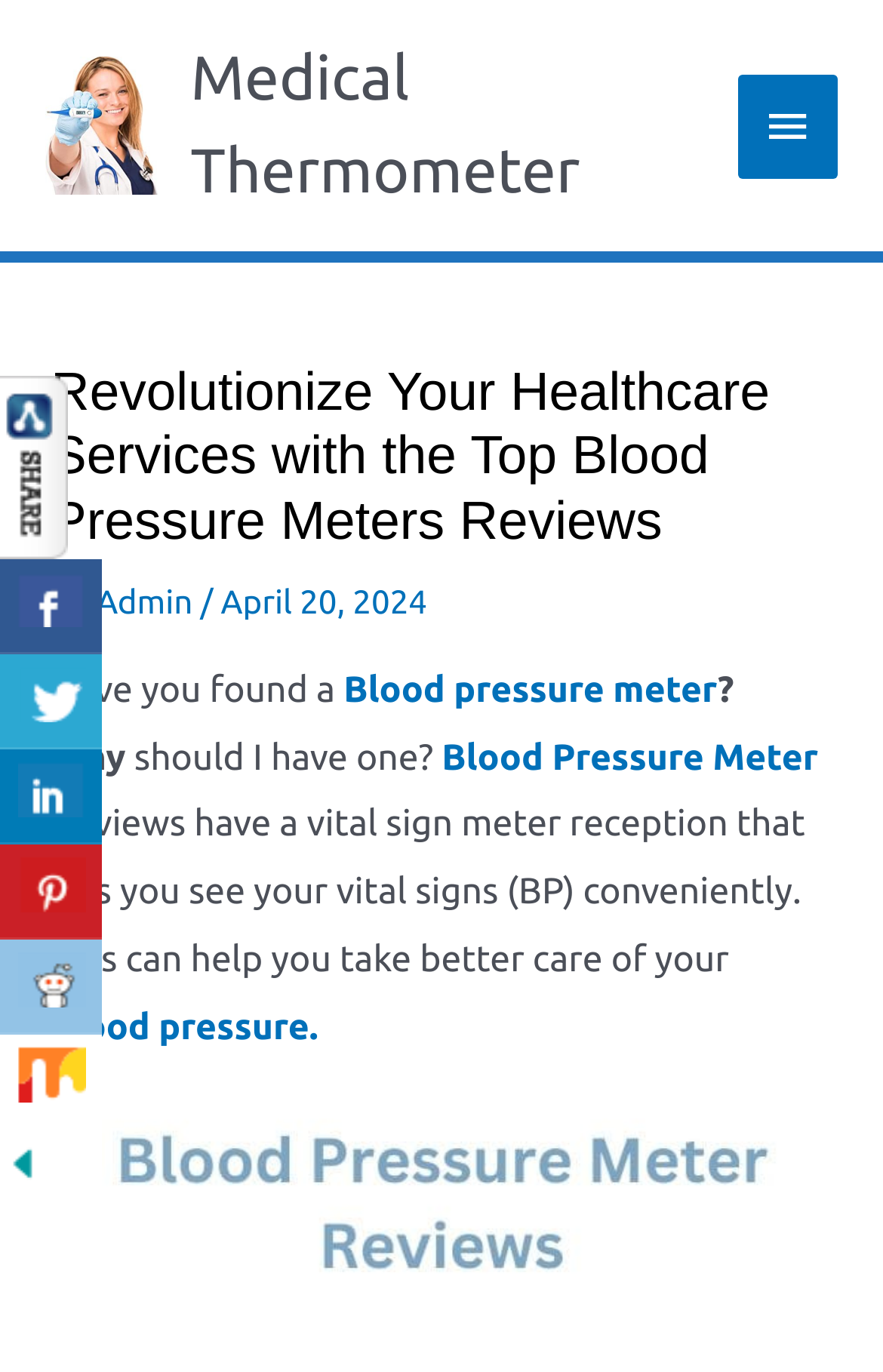What can be shared with friends?
Answer the question using a single word or phrase, according to the image.

This webpage